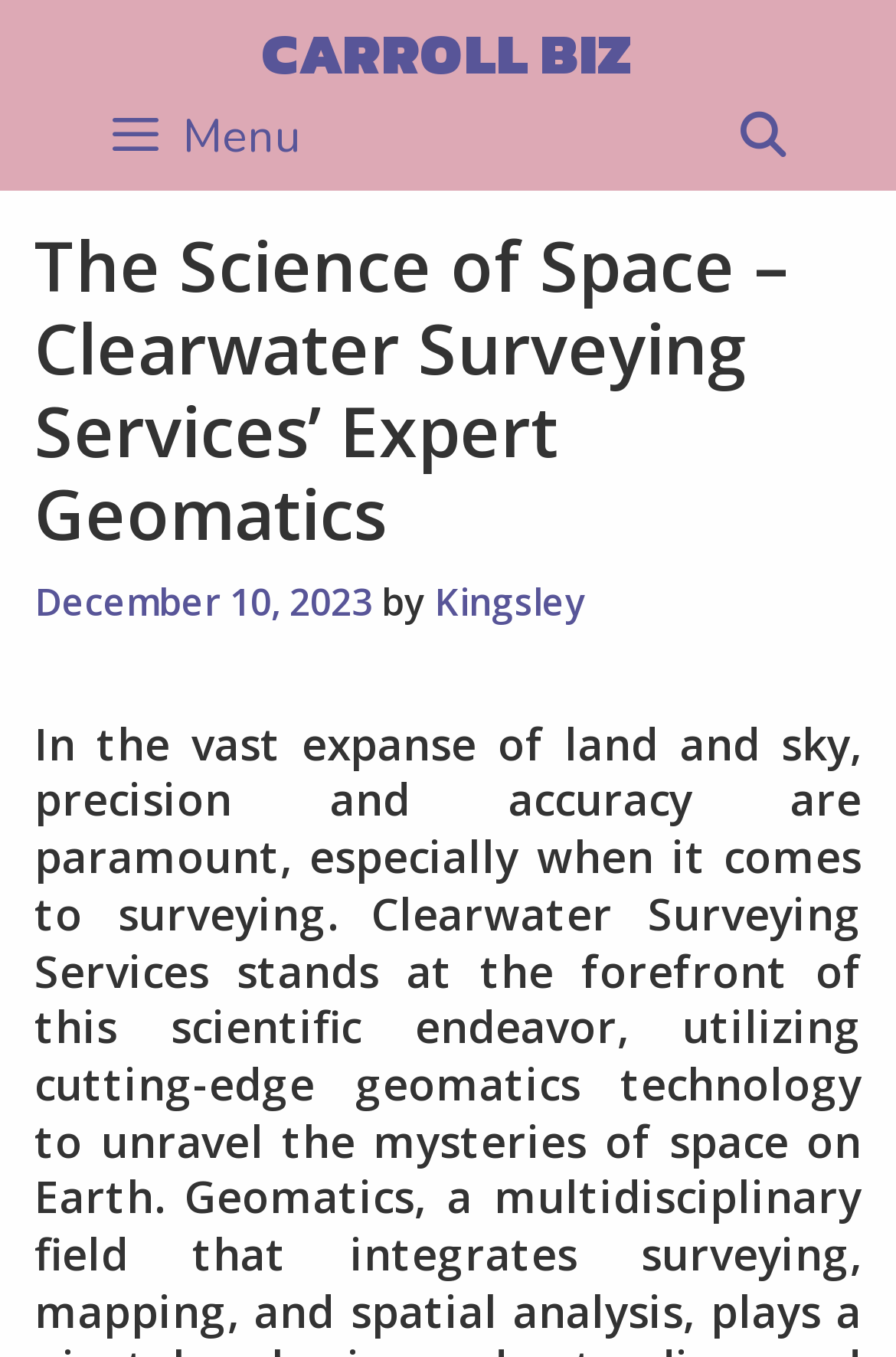What is the date of the content?
Based on the visual details in the image, please answer the question thoroughly.

I obtained this answer by examining the time element in the header section, which contains the text 'December 10, 2023'. This suggests that the content was published or updated on this date.